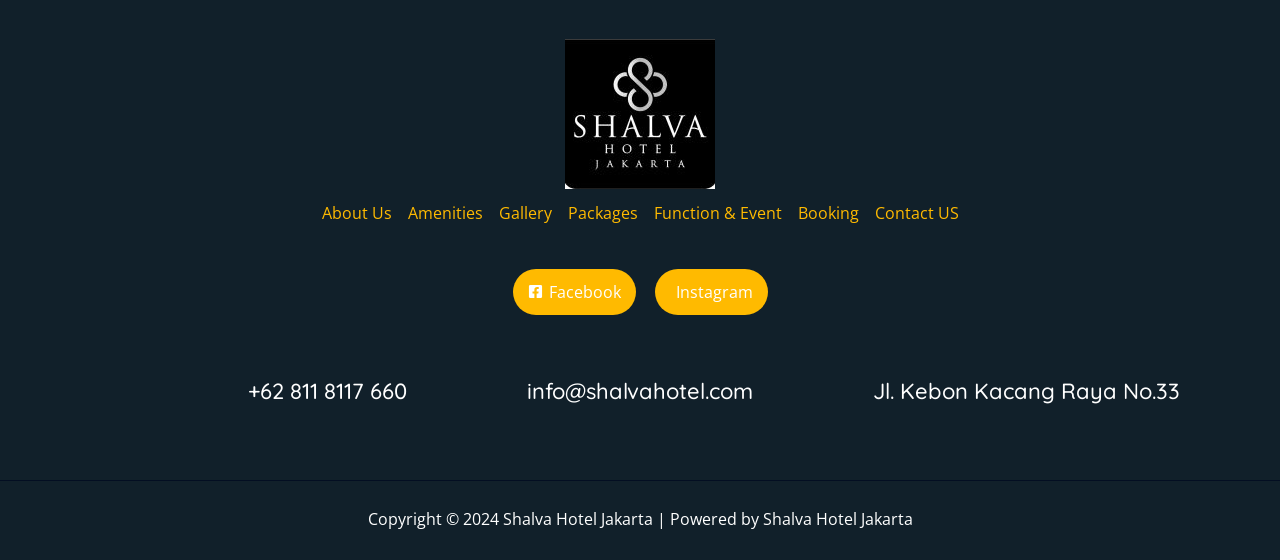Given the element description Contact US, identify the bounding box coordinates for the UI element on the webpage screenshot. The format should be (top-left x, top-left y, bottom-right x, bottom-right y), with values between 0 and 1.

[0.677, 0.307, 0.749, 0.4]